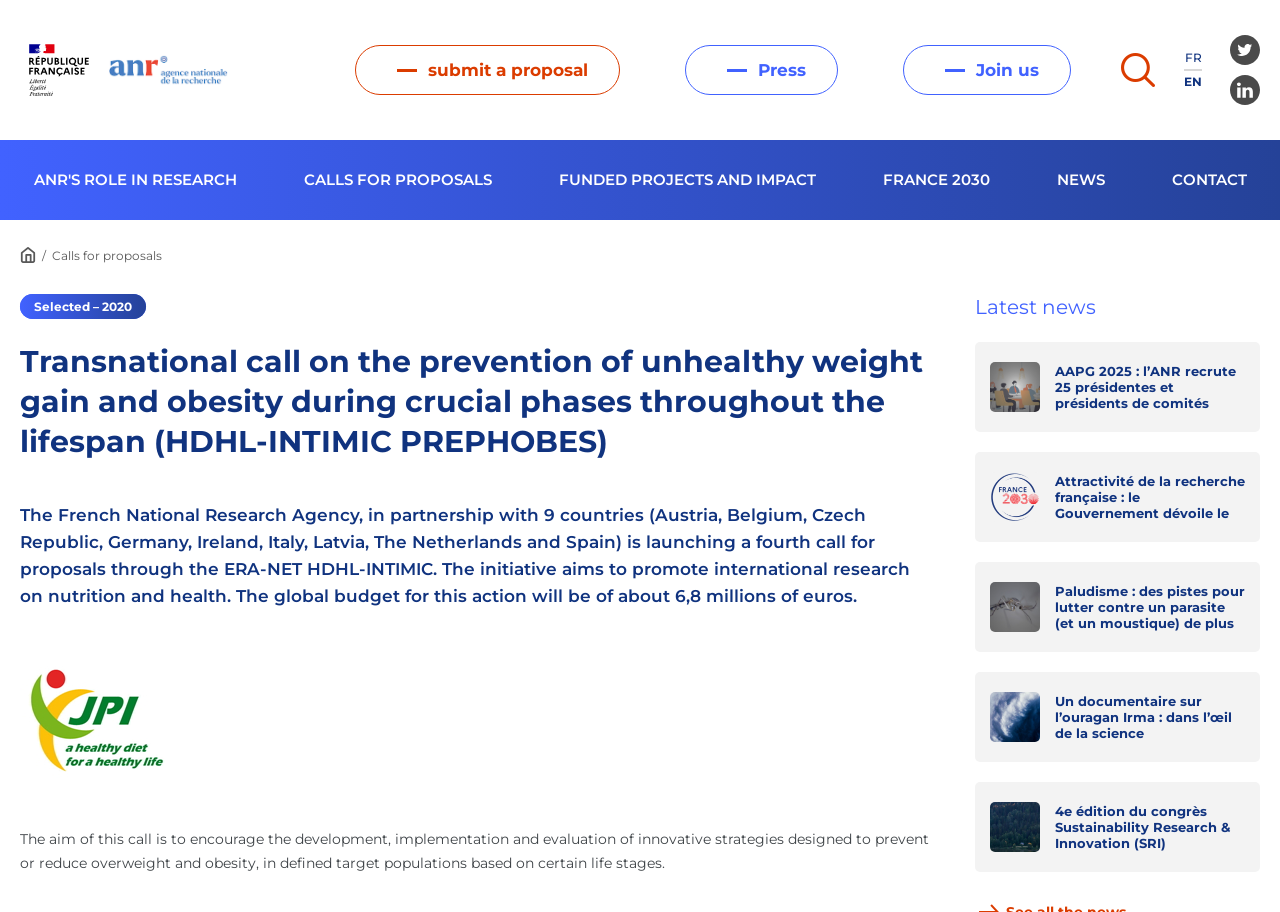Determine the coordinates of the bounding box for the clickable area needed to execute this instruction: "Click the 'submit a proposal' link".

[0.277, 0.049, 0.484, 0.104]